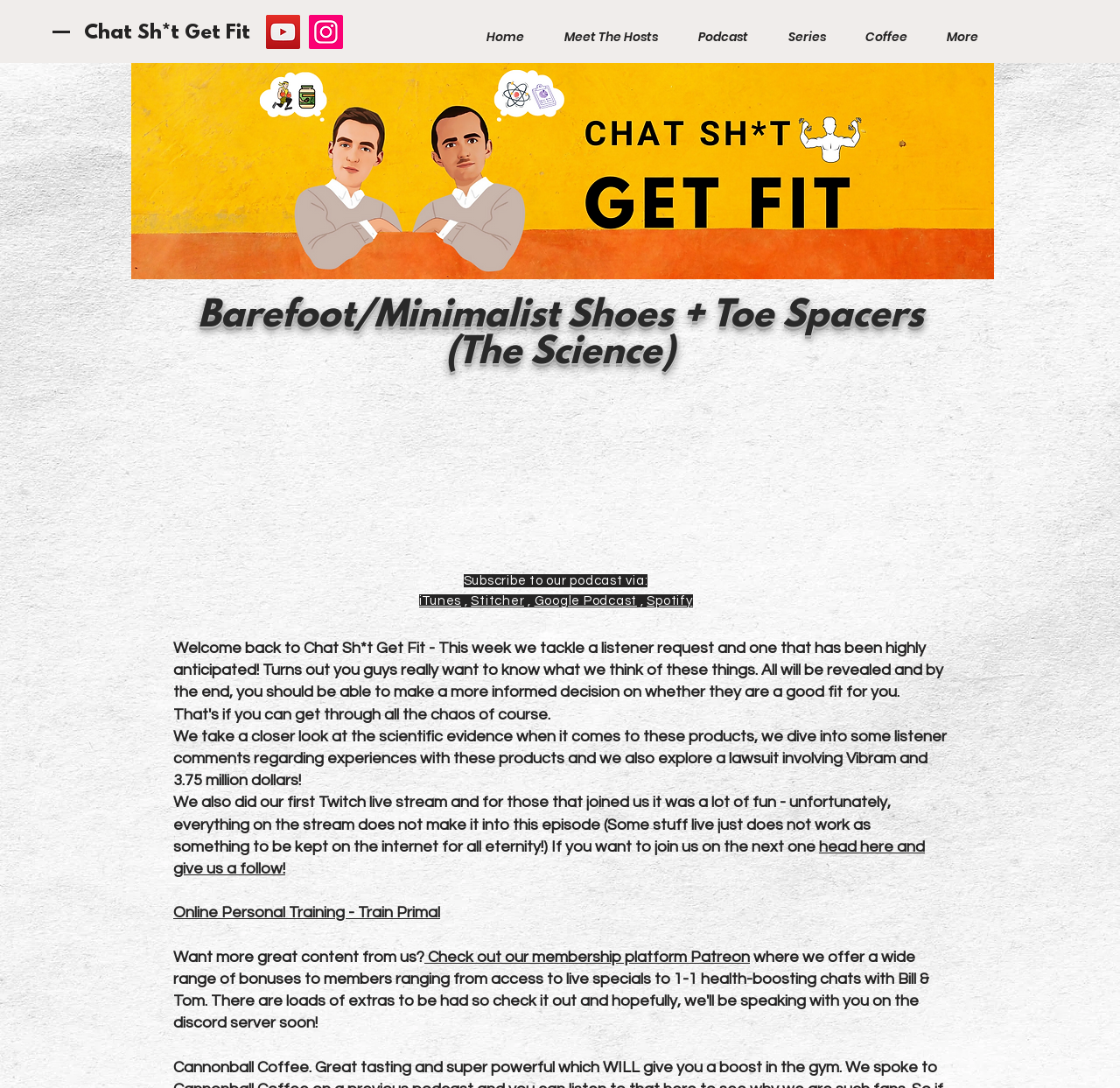Find the bounding box coordinates of the element to click in order to complete the given instruction: "Click on YouTube."

[0.238, 0.014, 0.268, 0.045]